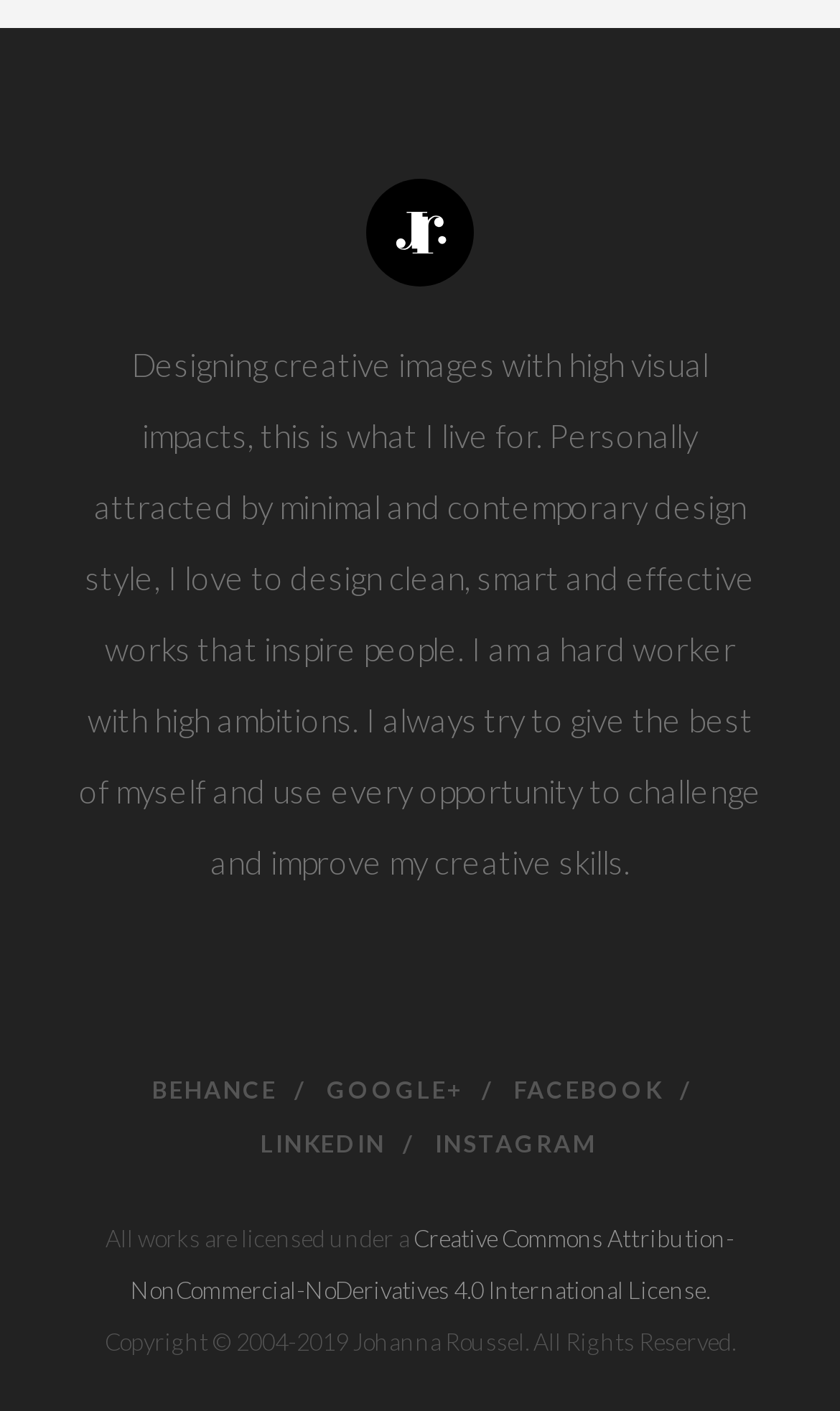What is the profession of the person described?
Using the information from the image, give a concise answer in one word or a short phrase.

Designer